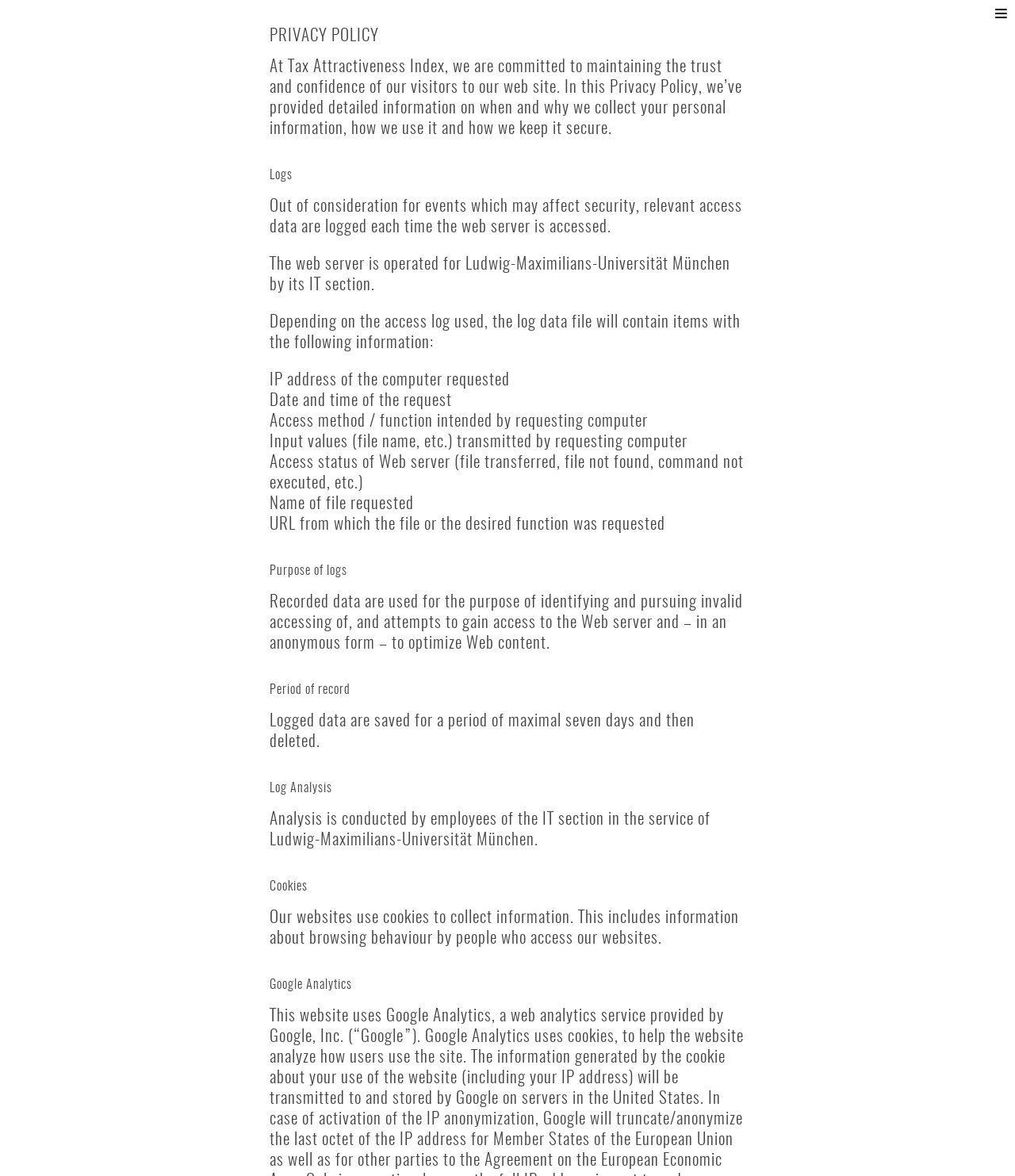Please provide a short answer using a single word or phrase for the question:
What is analyzed by employees of the IT section?

Log data